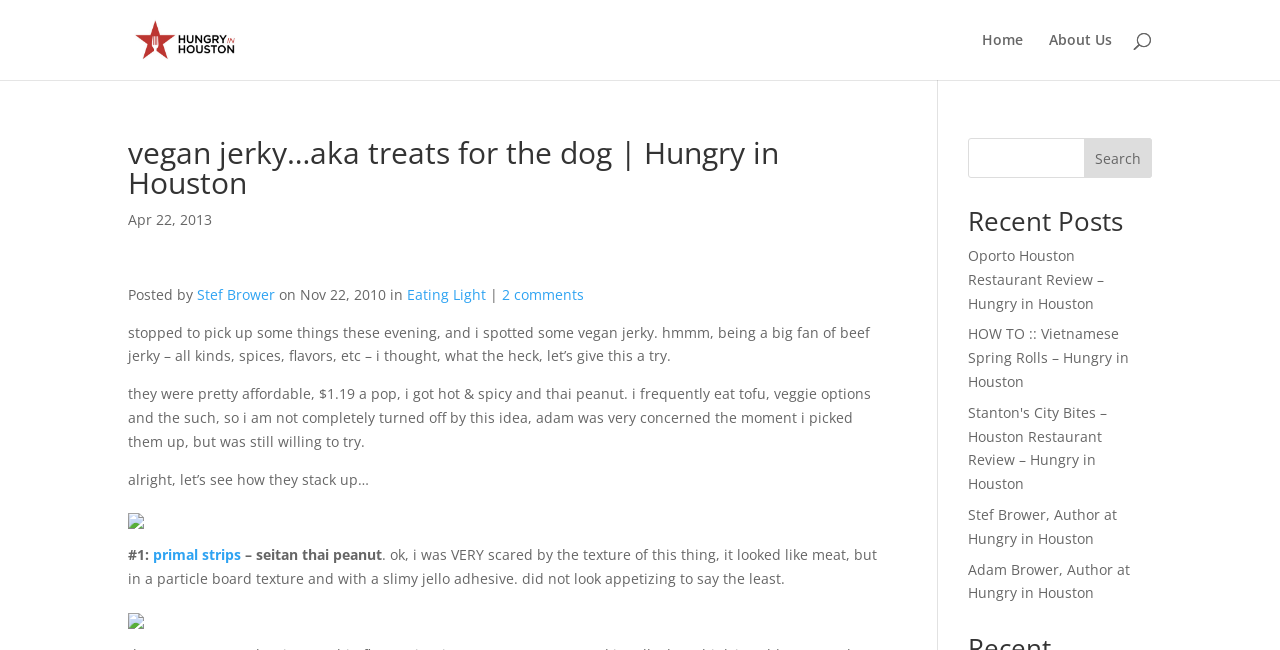Extract the bounding box coordinates for the HTML element that matches this description: "Home". The coordinates should be four float numbers between 0 and 1, i.e., [left, top, right, bottom].

[0.767, 0.051, 0.799, 0.123]